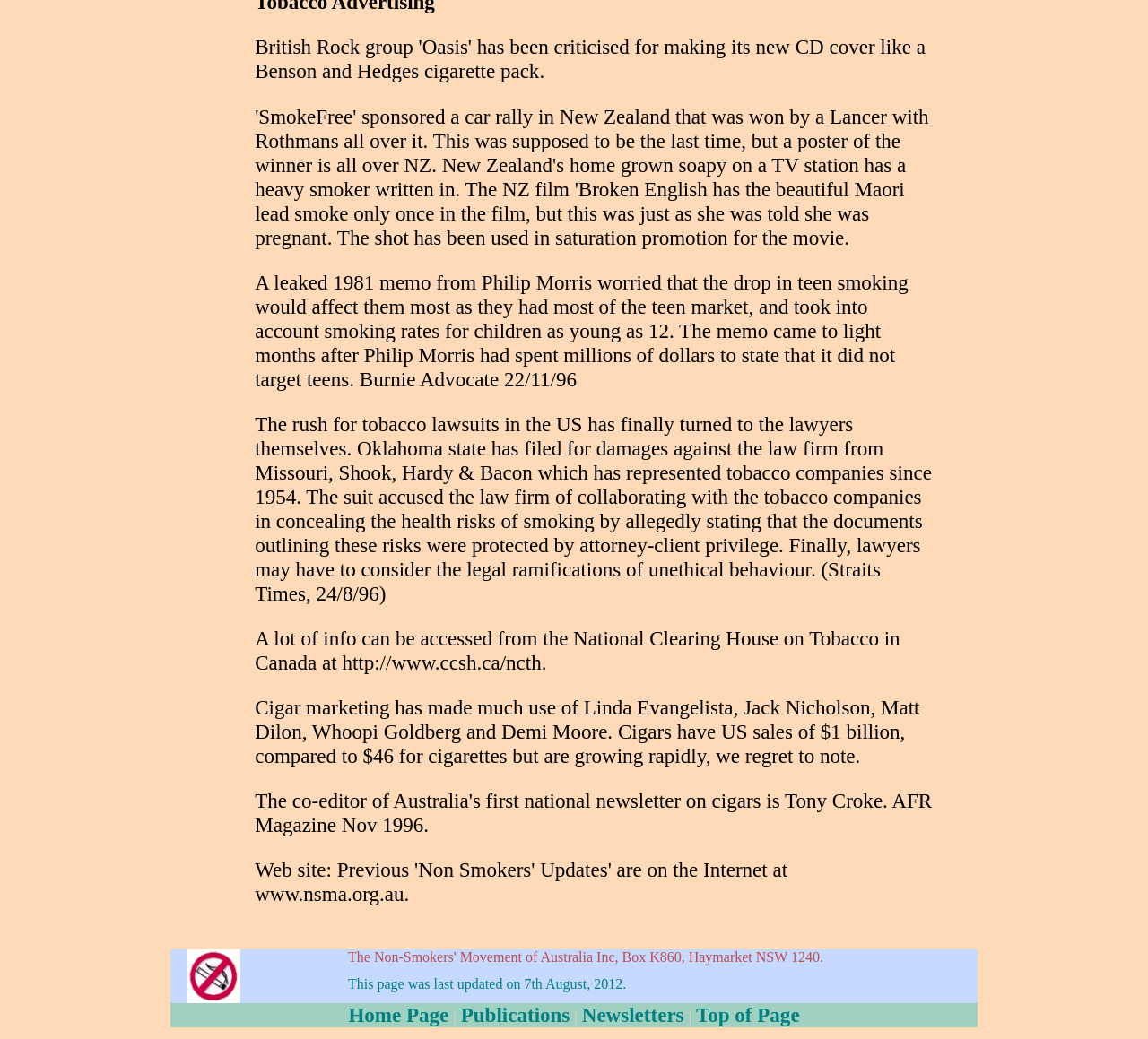What is the purpose of the table at the bottom?
Please use the image to deliver a detailed and complete answer.

The table at the bottom contains links to other pages, such as 'Home Page', 'Publications', and 'Newsletters', which suggests that its purpose is to provide navigation to other parts of the website.